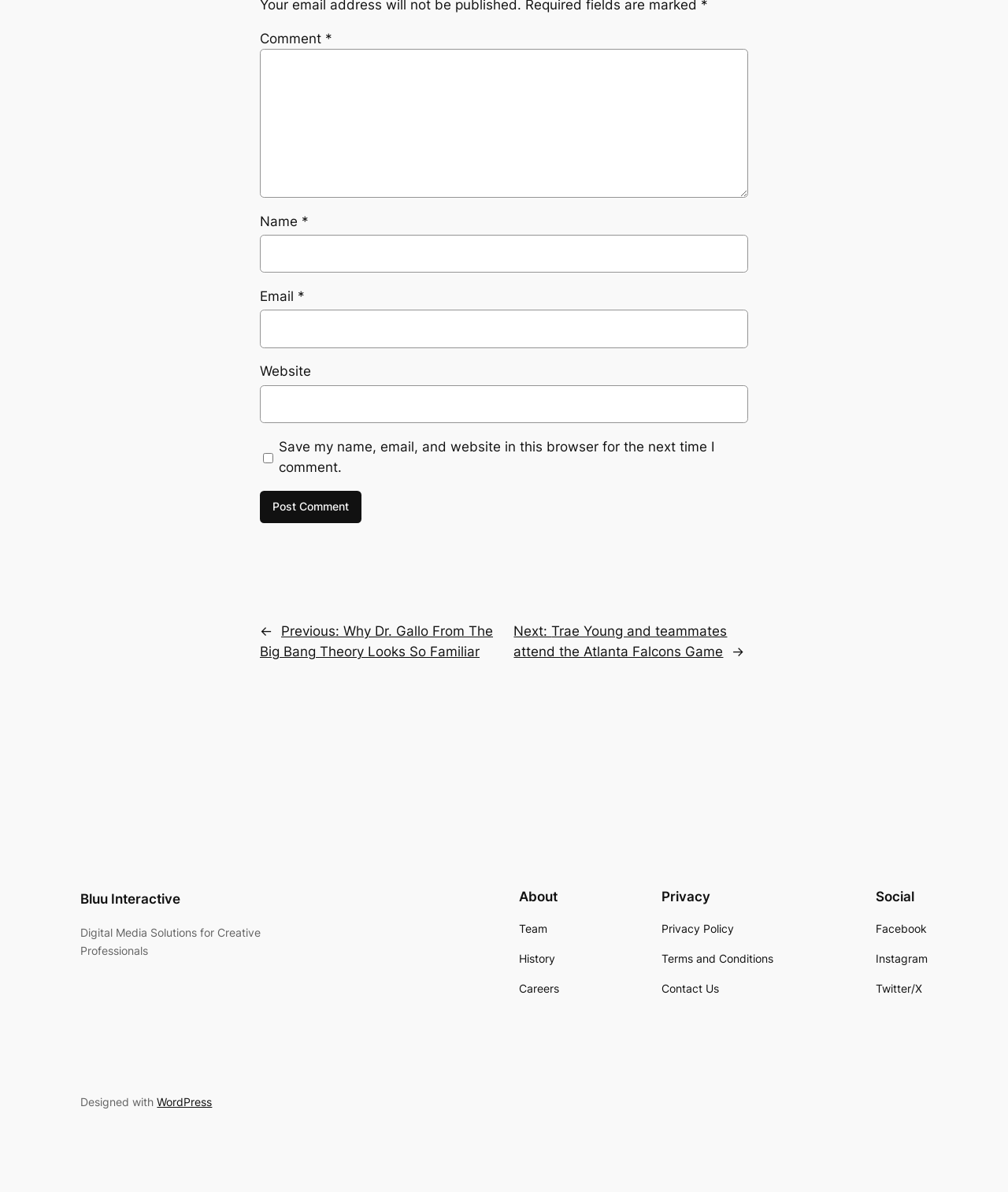Find the bounding box coordinates for the area that must be clicked to perform this action: "Click the Post Comment button".

[0.258, 0.412, 0.359, 0.439]